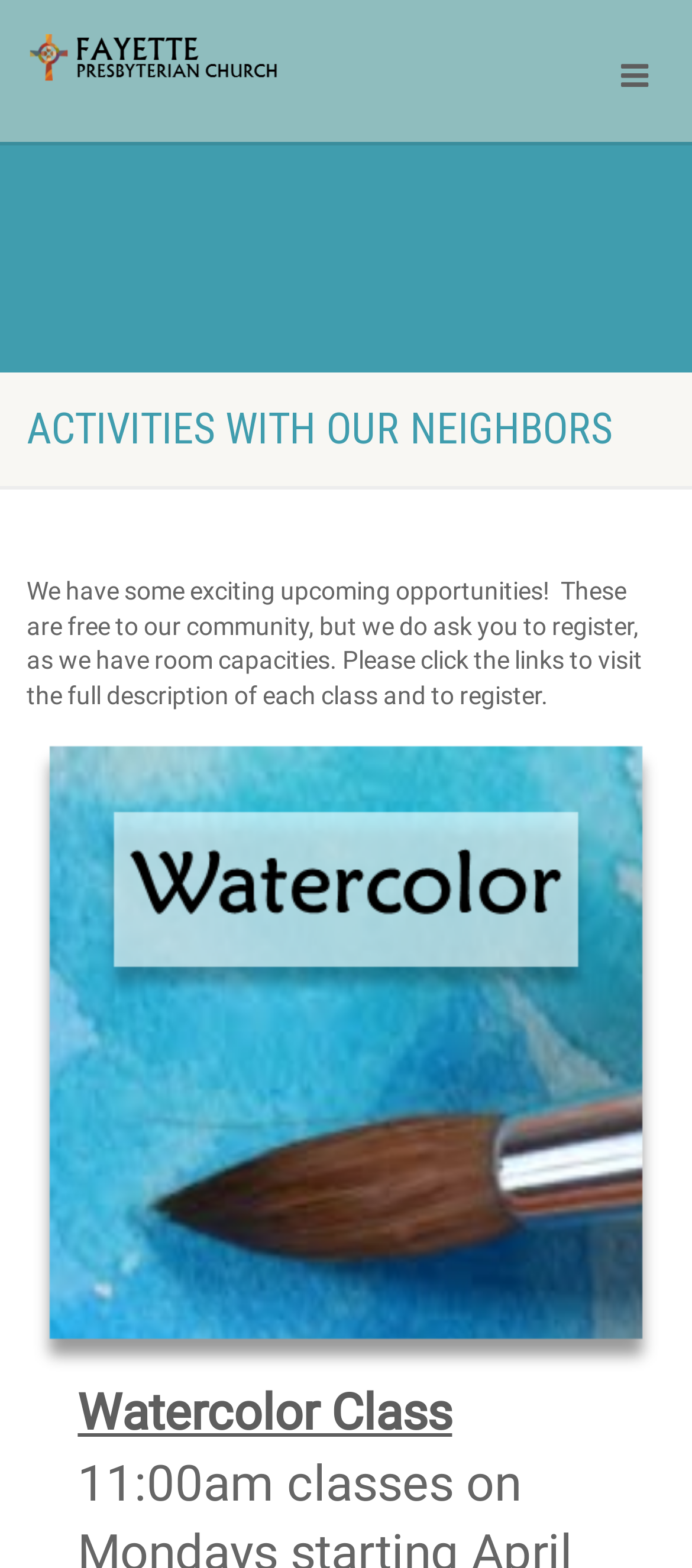Provide a short, one-word or phrase answer to the question below:
What is the purpose of the activities listed?

For the community